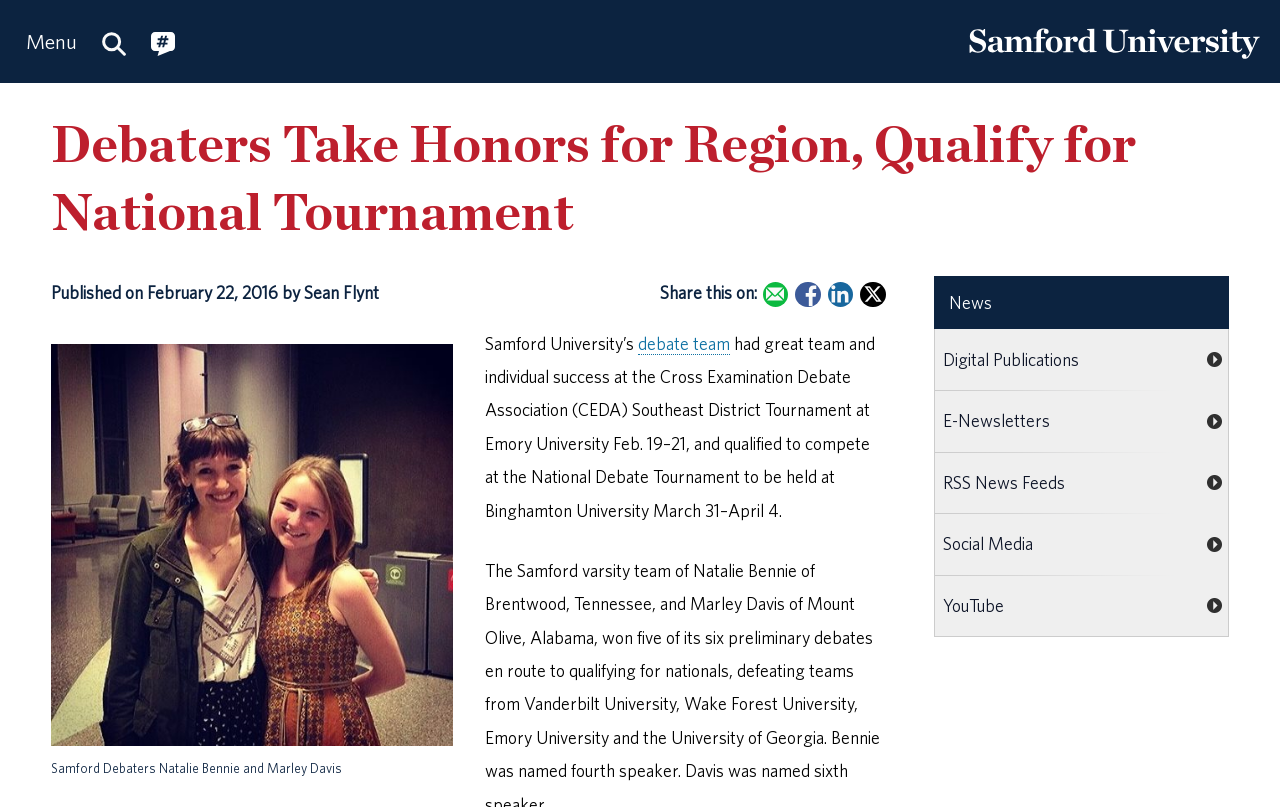What is the name of the author of the article?
Refer to the image and respond with a one-word or short-phrase answer.

Sean Flynt